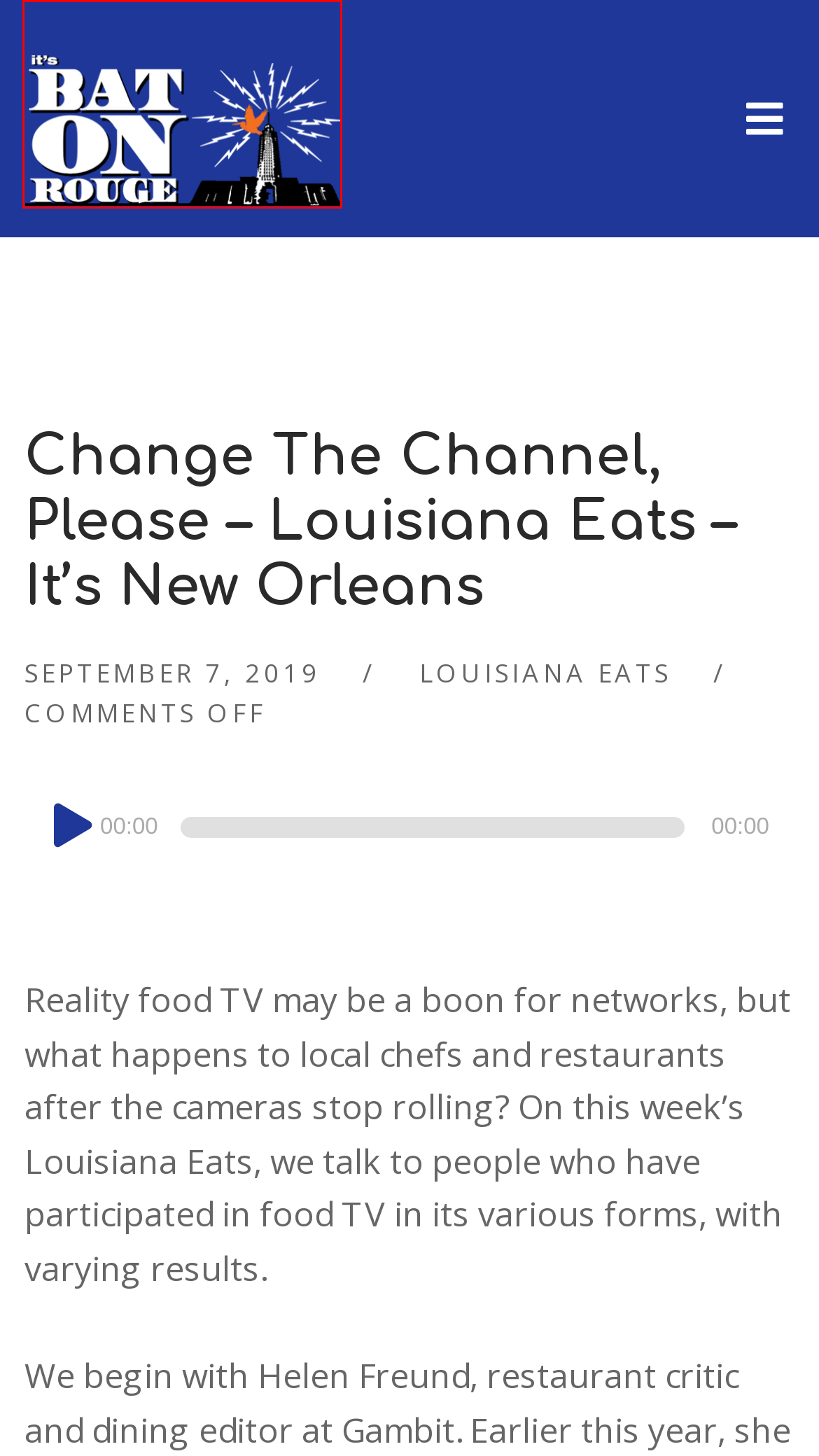You have a screenshot of a webpage with a red rectangle bounding box around a UI element. Choose the best description that matches the new page after clicking the element within the bounding box. The candidate descriptions are:
A. Safety Skills – Out to Lunch Baton Rouge – It's Baton Rouge
B. It's Baton Rouge – Podcasts for and about Baton Rouge
C. It's New Orleans Podcasts
D. BetteR Health – Out to Lunch – It's Baton Rouge
E. Louisiana Eats Archives – It's Baton Rouge
F. BRead & Circus – Out to Lunch – It's Baton Rouge
G. Contact – It's Baton Rouge
H. The Mind Body Connection – Out to Lunch Baton Rouge – It's Baton Rouge

B